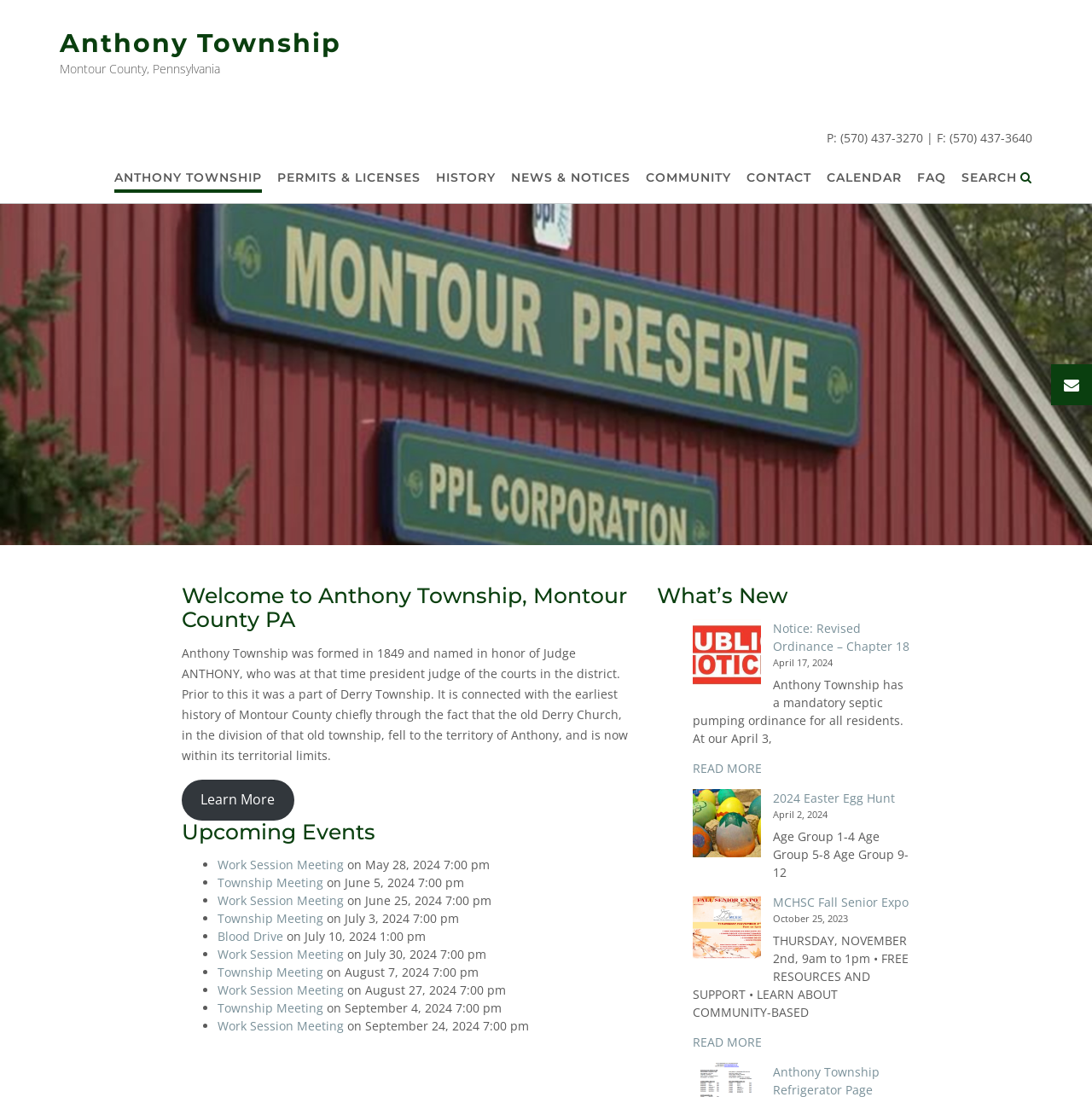Could you find the bounding box coordinates of the clickable area to complete this instruction: "click the 'Un proceso con Mas beneficios para compradores en China – Reembolso de impuestos/Tax refund' link"?

None